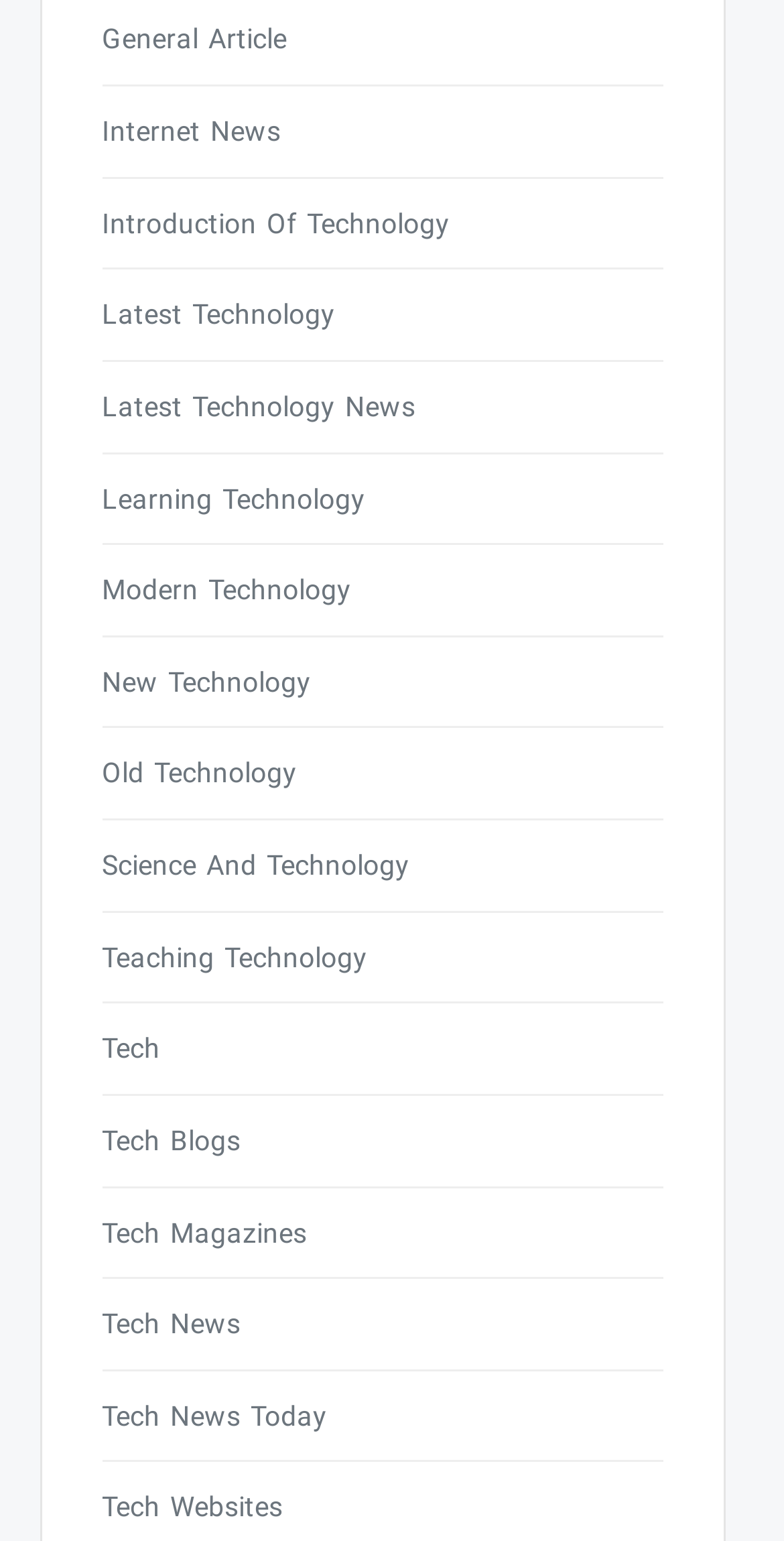Provide a brief response using a word or short phrase to this question:
What is the topic below 'Latest Technology'?

Latest Technology News